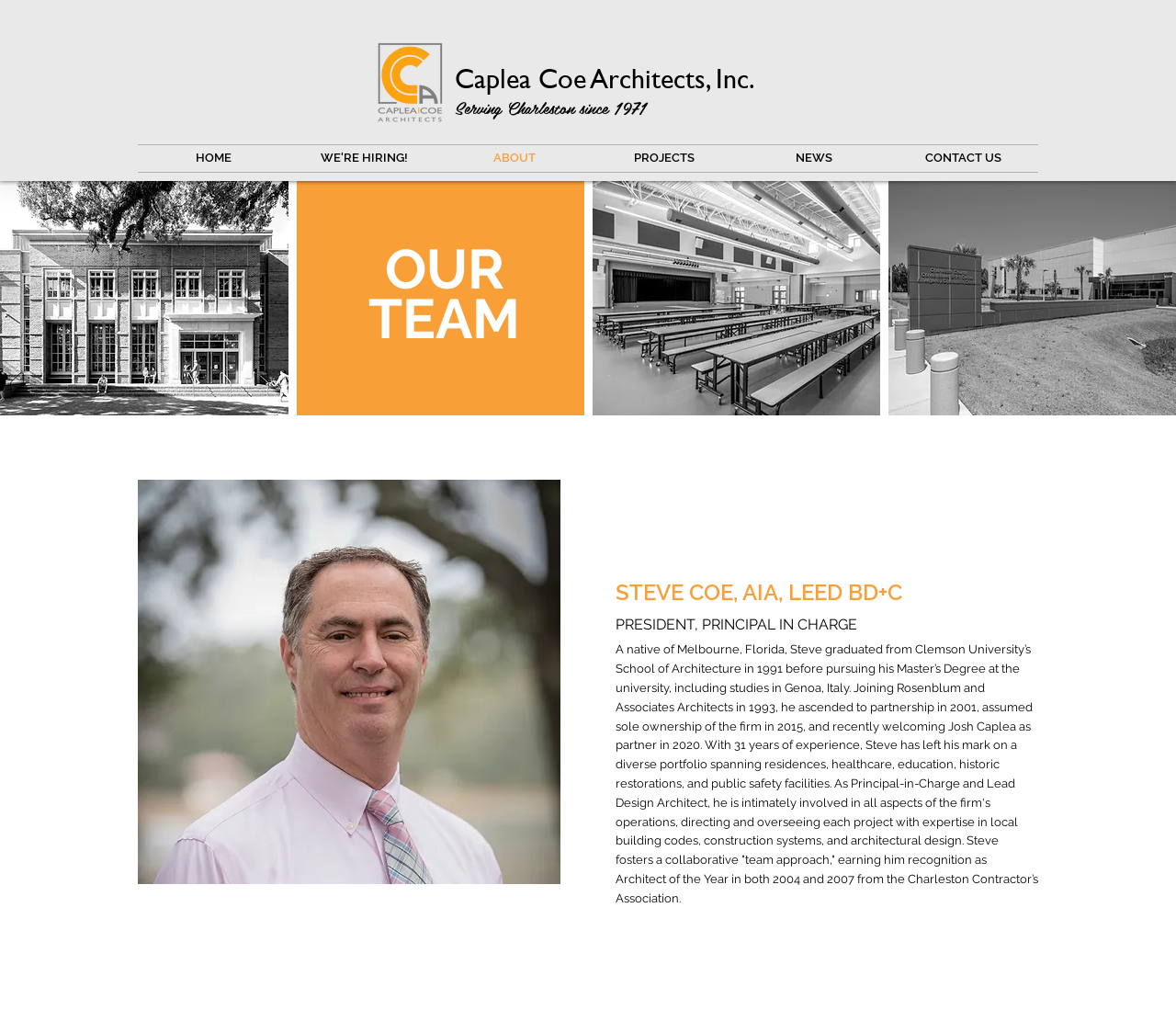Describe the webpage meticulously, covering all significant aspects.

The webpage is about the team of Caplea Coe Architects, Inc. At the top left, there is a logo of CCA, and next to it, the company name "Caplea Coe Architects, Inc." is displayed in a heading. Below the company name, a subtitle "Serving Charleston since 1971" is shown. 

On the top right, a navigation menu is located, which includes links to "HOME", "WE'RE HIRING!", "ABOUT", "PROJECTS", "NEWS", and "CONTACT US". 

Below the navigation menu, there are three images displayed horizontally, showcasing different architectural projects, including the College of Charleston Rita Hollings Science Center, an elementary school cafeteria, and the Charleston County Emergency Operation Center. 

The main content of the webpage is about the team, specifically Steve Coe, AIA, LEED BD+C, who is the President and Principal in Charge. His name is displayed in a heading, followed by his title and a brief biography that describes his education, work experience, and achievements in the field of architecture.